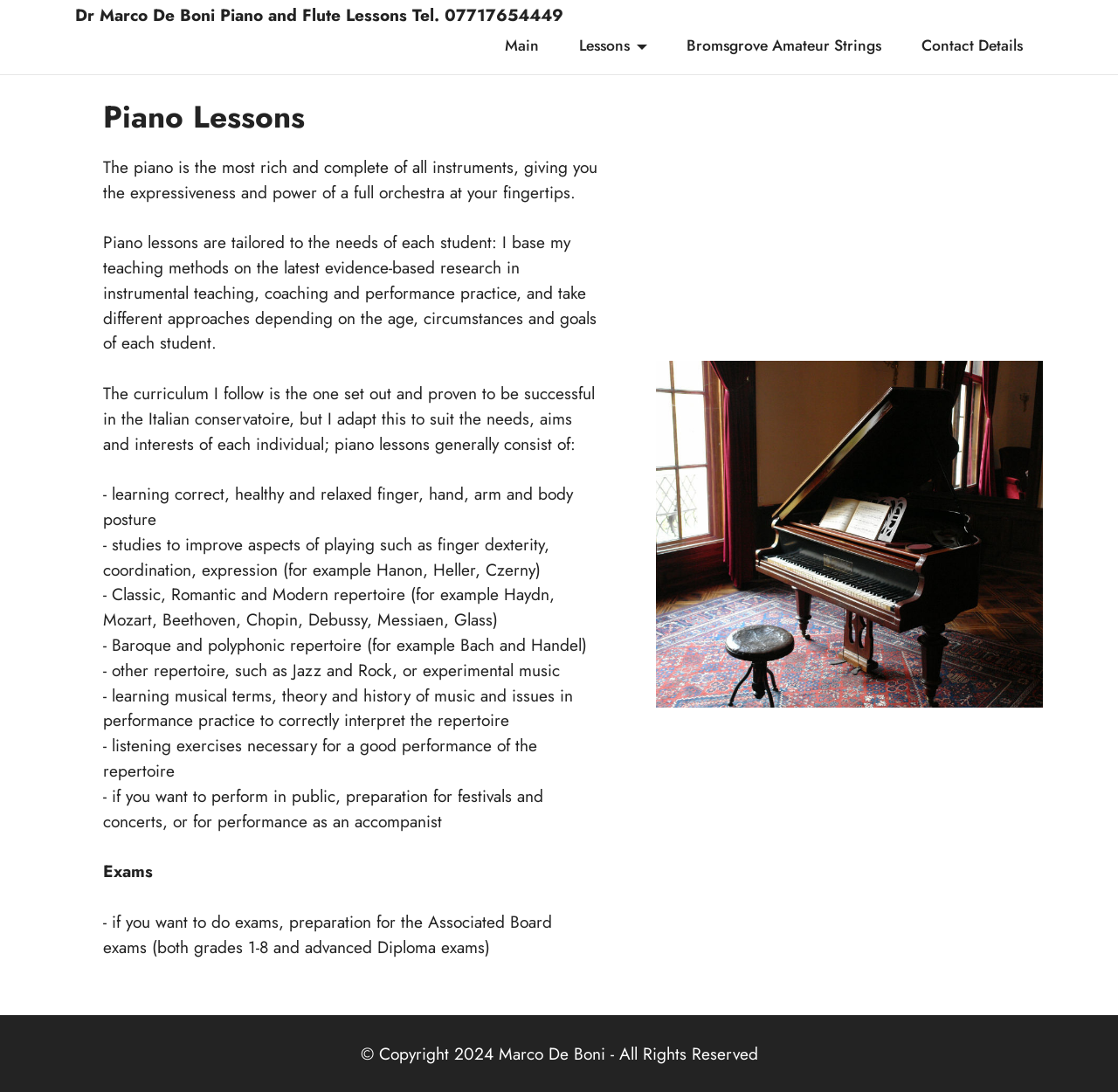What is the main focus of the piano lessons?
Provide a one-word or short-phrase answer based on the image.

Expressiveness and power